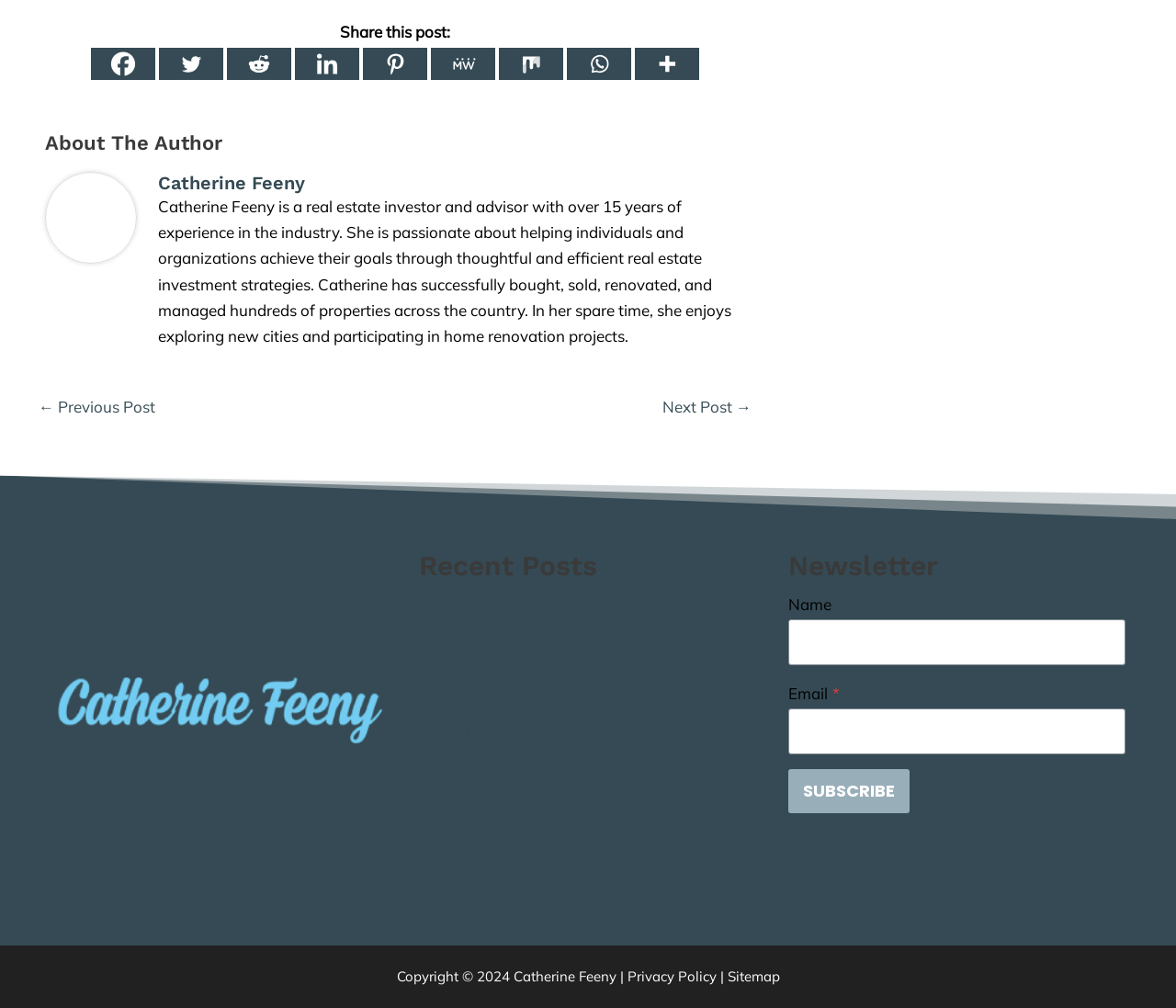Please specify the bounding box coordinates of the clickable region necessary for completing the following instruction: "View the previous post". The coordinates must consist of four float numbers between 0 and 1, i.e., [left, top, right, bottom].

[0.033, 0.387, 0.132, 0.423]